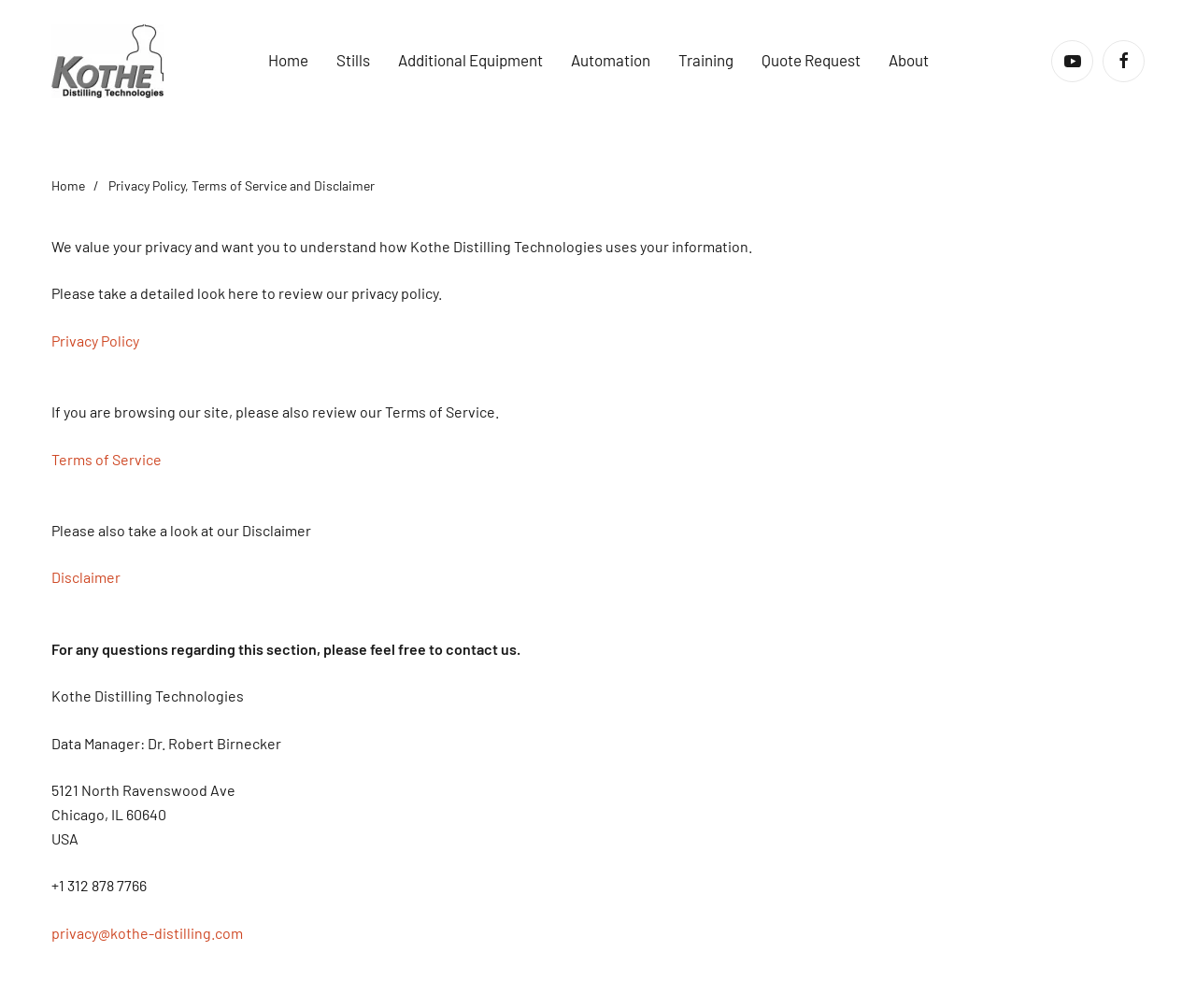Please indicate the bounding box coordinates for the clickable area to complete the following task: "Go to Home". The coordinates should be specified as four float numbers between 0 and 1, i.e., [left, top, right, bottom].

[0.224, 0.014, 0.257, 0.107]